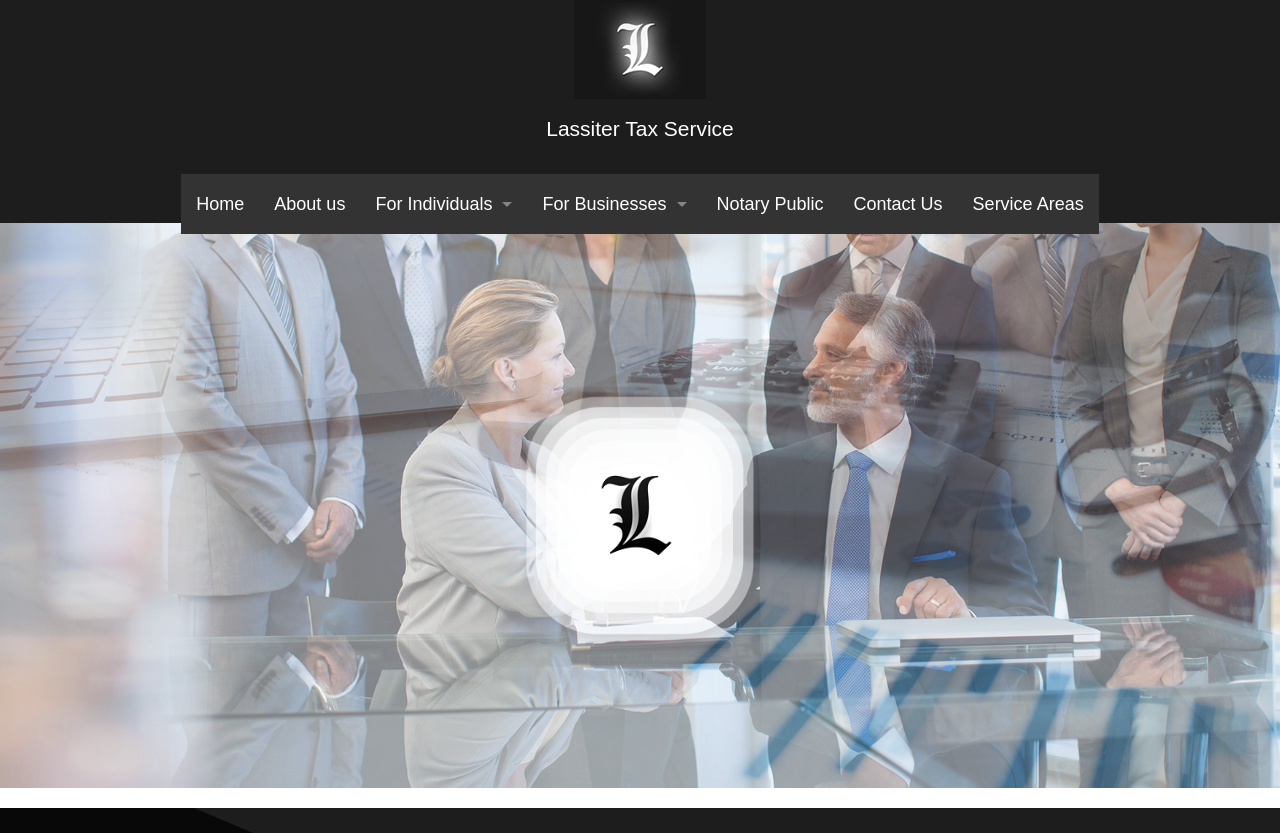Use a single word or phrase to respond to the question:
How many main categories of services are offered?

Two